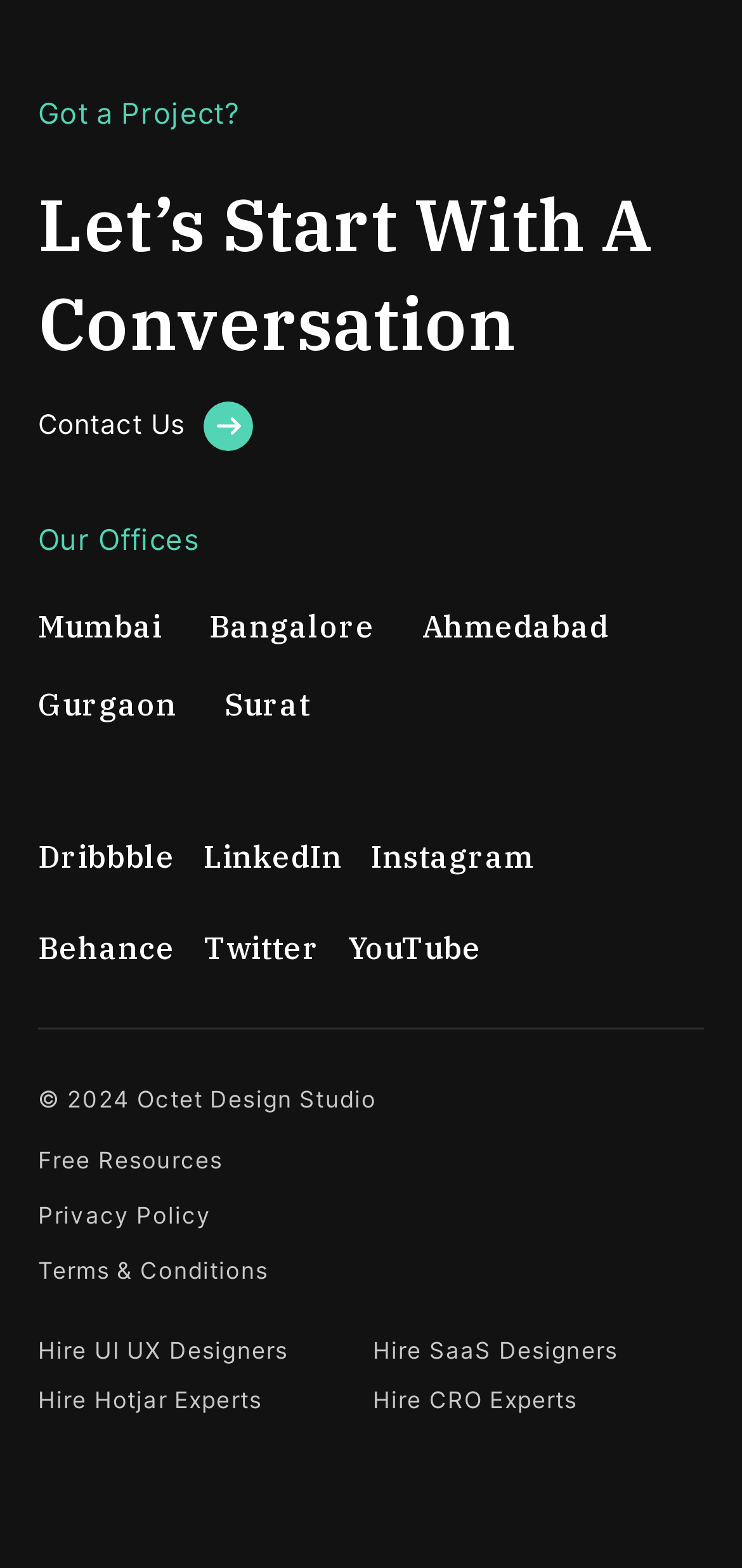Please respond to the question with a concise word or phrase:
What is the first step to start a project?

Contact Us